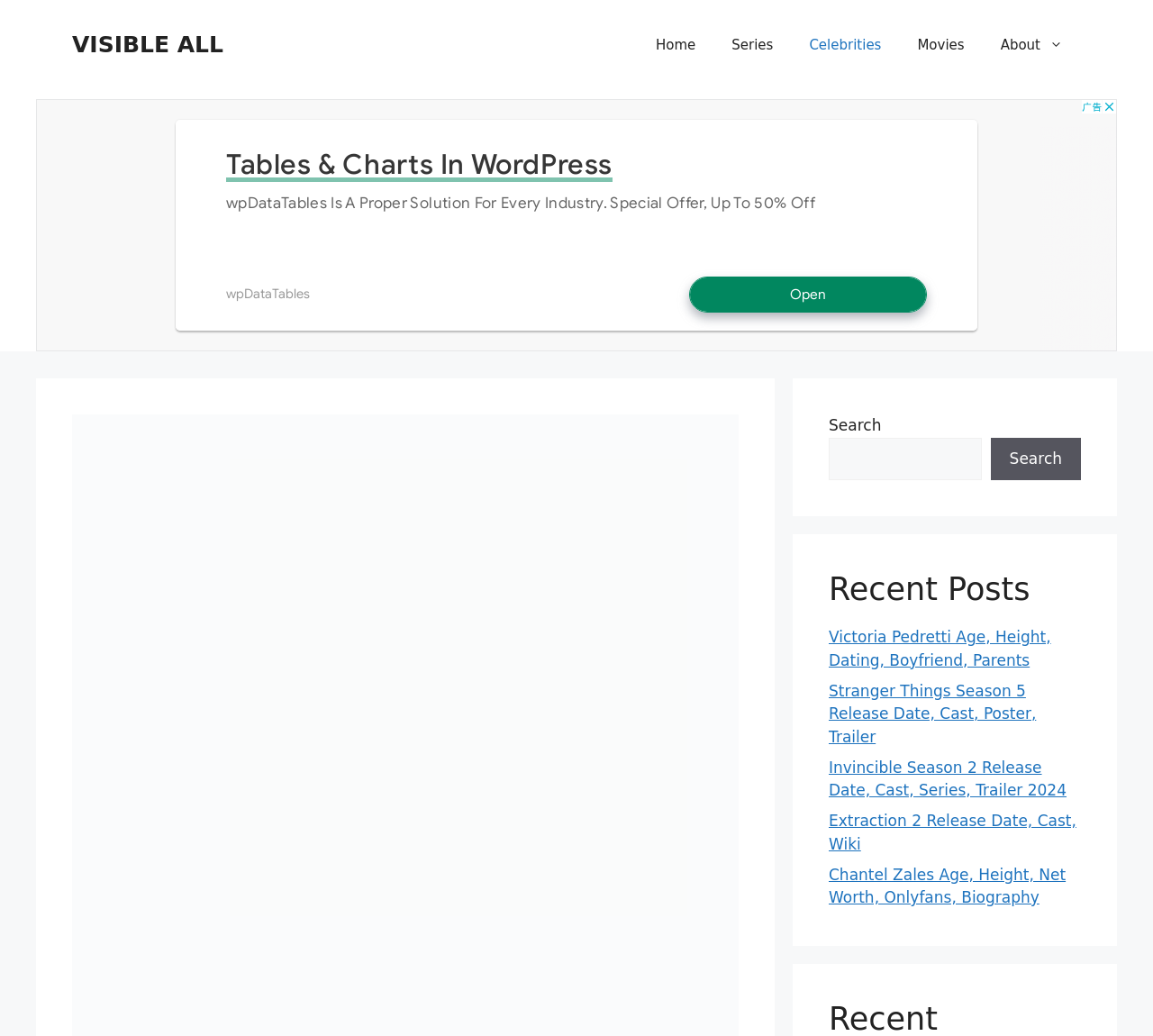What is the layout of the webpage?
Based on the image, answer the question with a single word or brief phrase.

Header, content, and sidebar